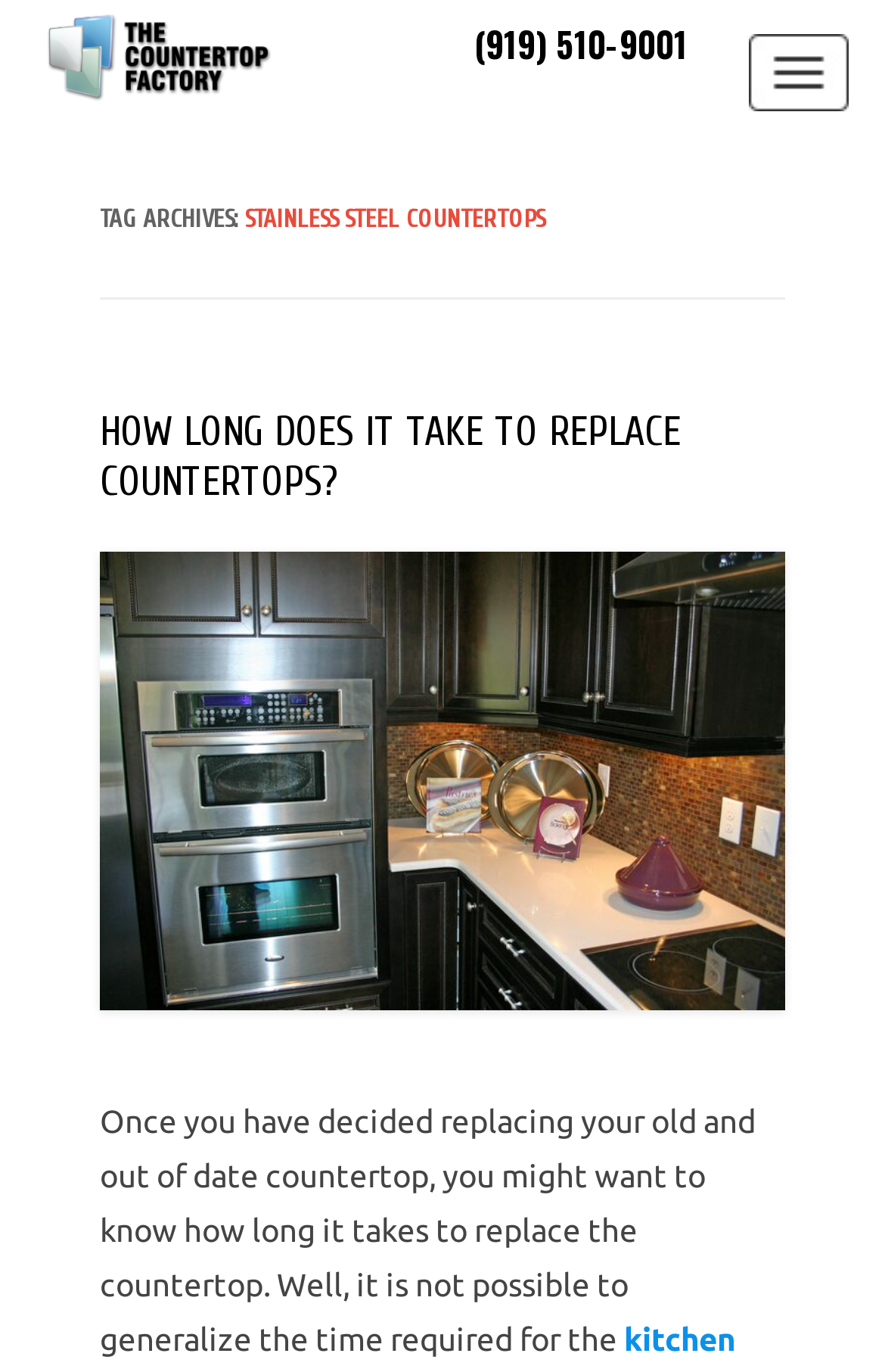Refer to the screenshot and answer the following question in detail:
What type of countertops is mentioned besides stainless steel?

I found the mention of concrete countertops by analyzing the elements on the webpage, where I saw a link element with the text 'Concrete countertops'.